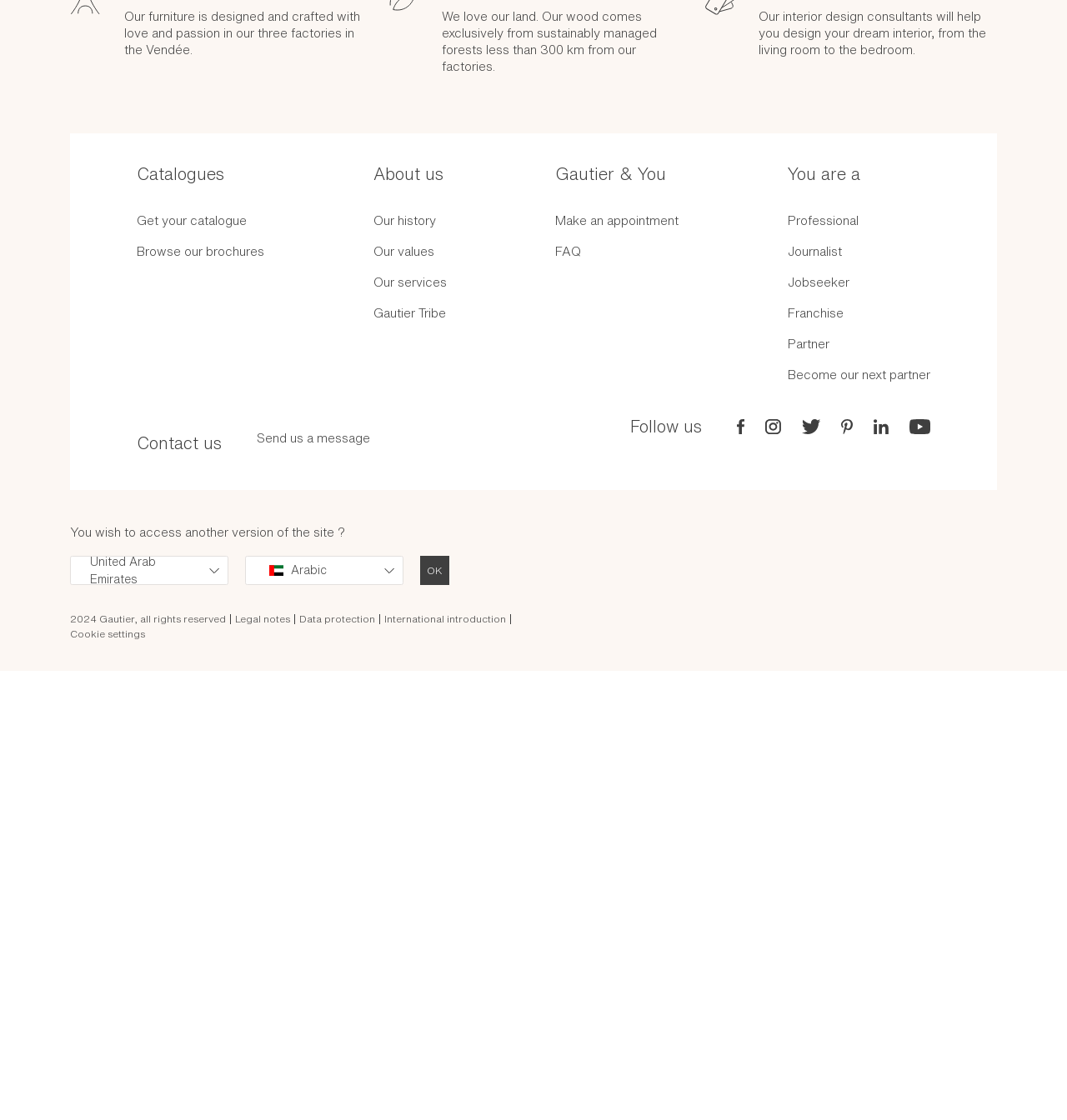Please find the bounding box coordinates for the clickable element needed to perform this instruction: "Browse our brochures".

[0.128, 0.673, 0.248, 0.684]